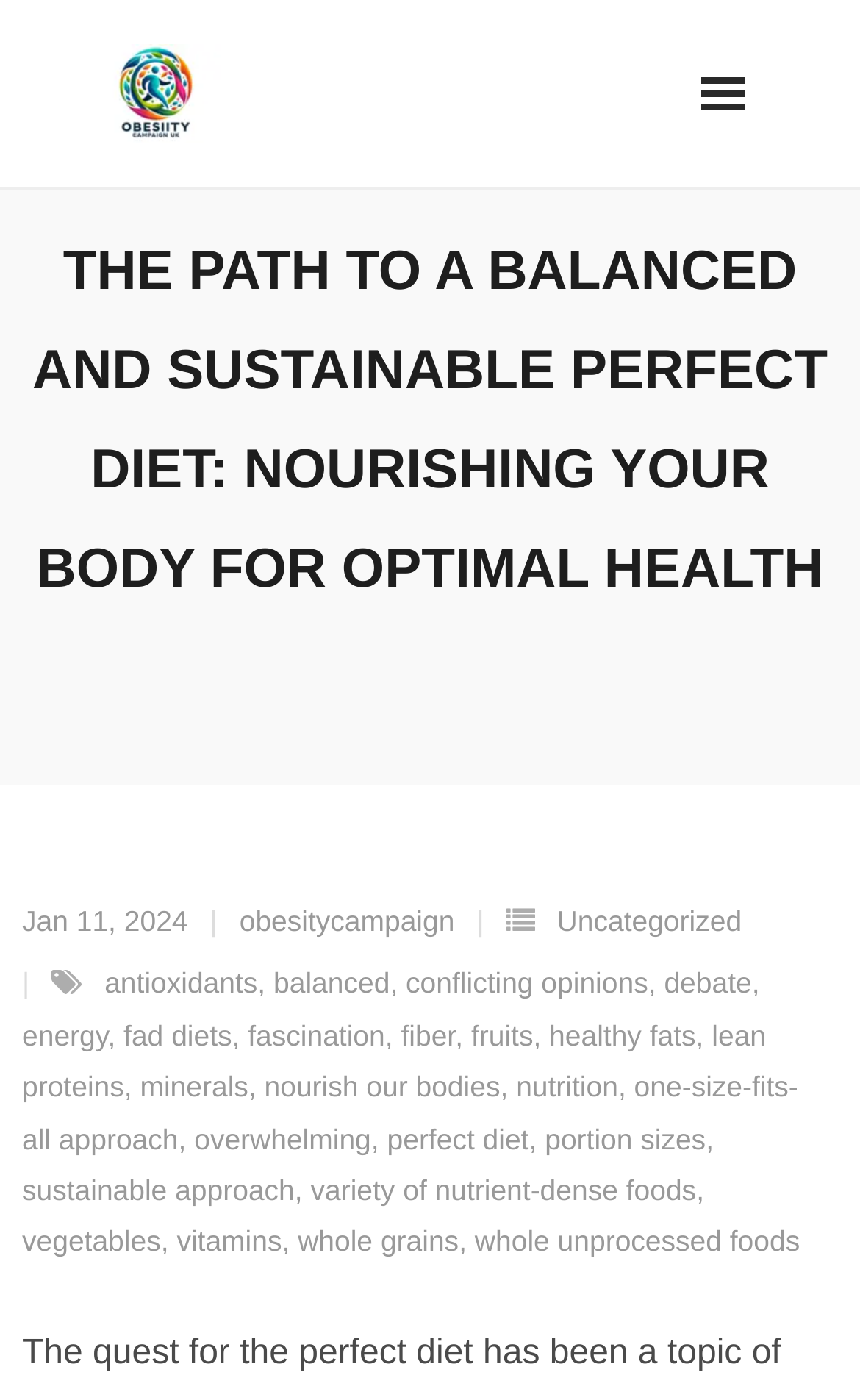Respond with a single word or phrase:
What is the topic of the webpage?

Perfect diet